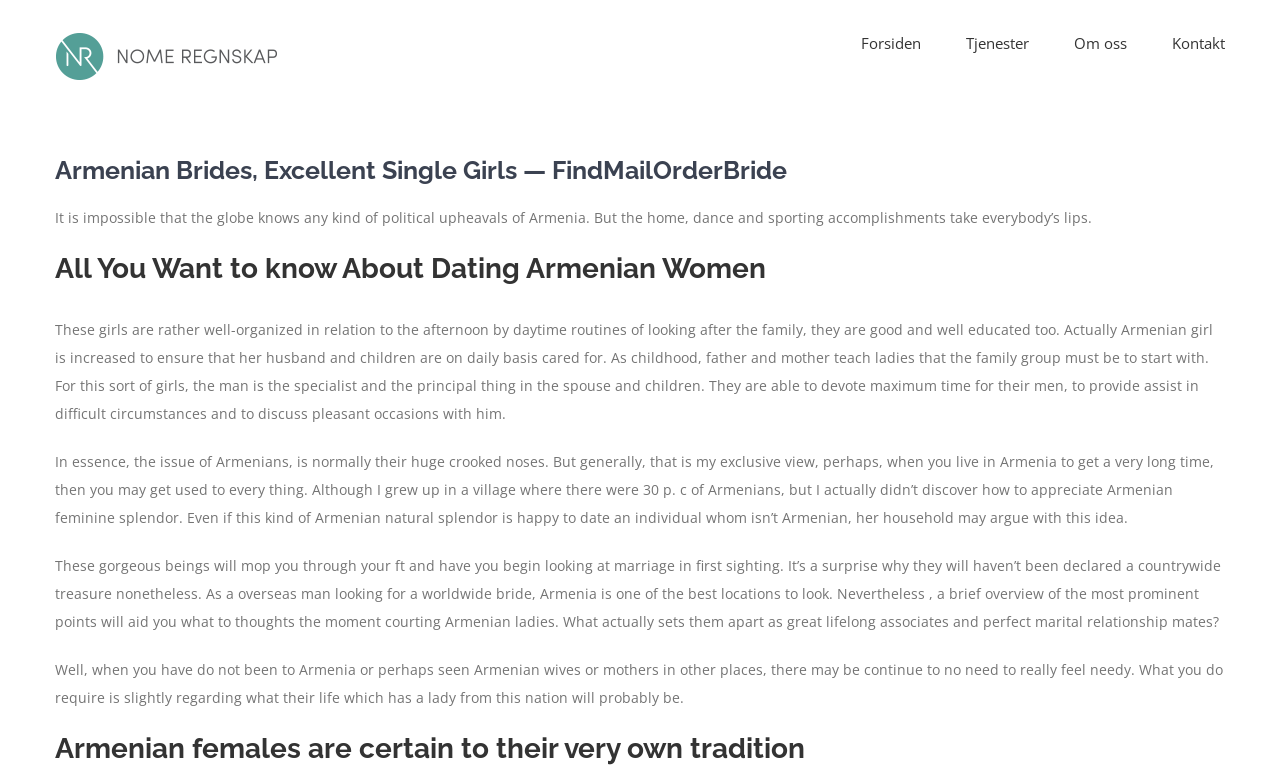Identify the bounding box coordinates for the UI element described as follows: "alt="Nome Regnskap Logo"". Ensure the coordinates are four float numbers between 0 and 1, formatted as [left, top, right, bottom].

[0.043, 0.04, 0.219, 0.106]